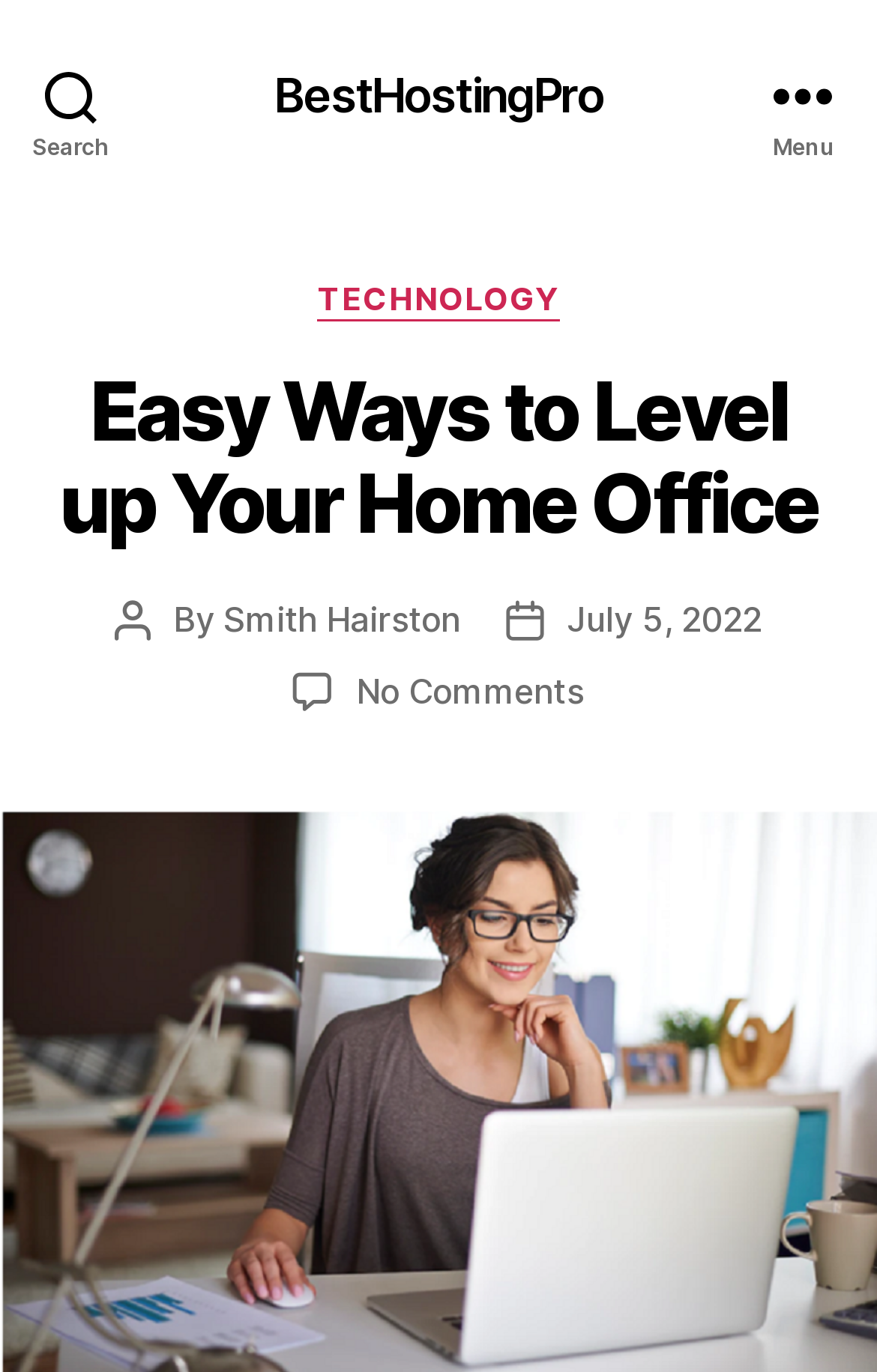Analyze the image and provide a detailed answer to the question: What is the name of the website?

I looked for a section that indicates the name of the website and found a link that says 'BestHostingPro', which is likely the name of the website.